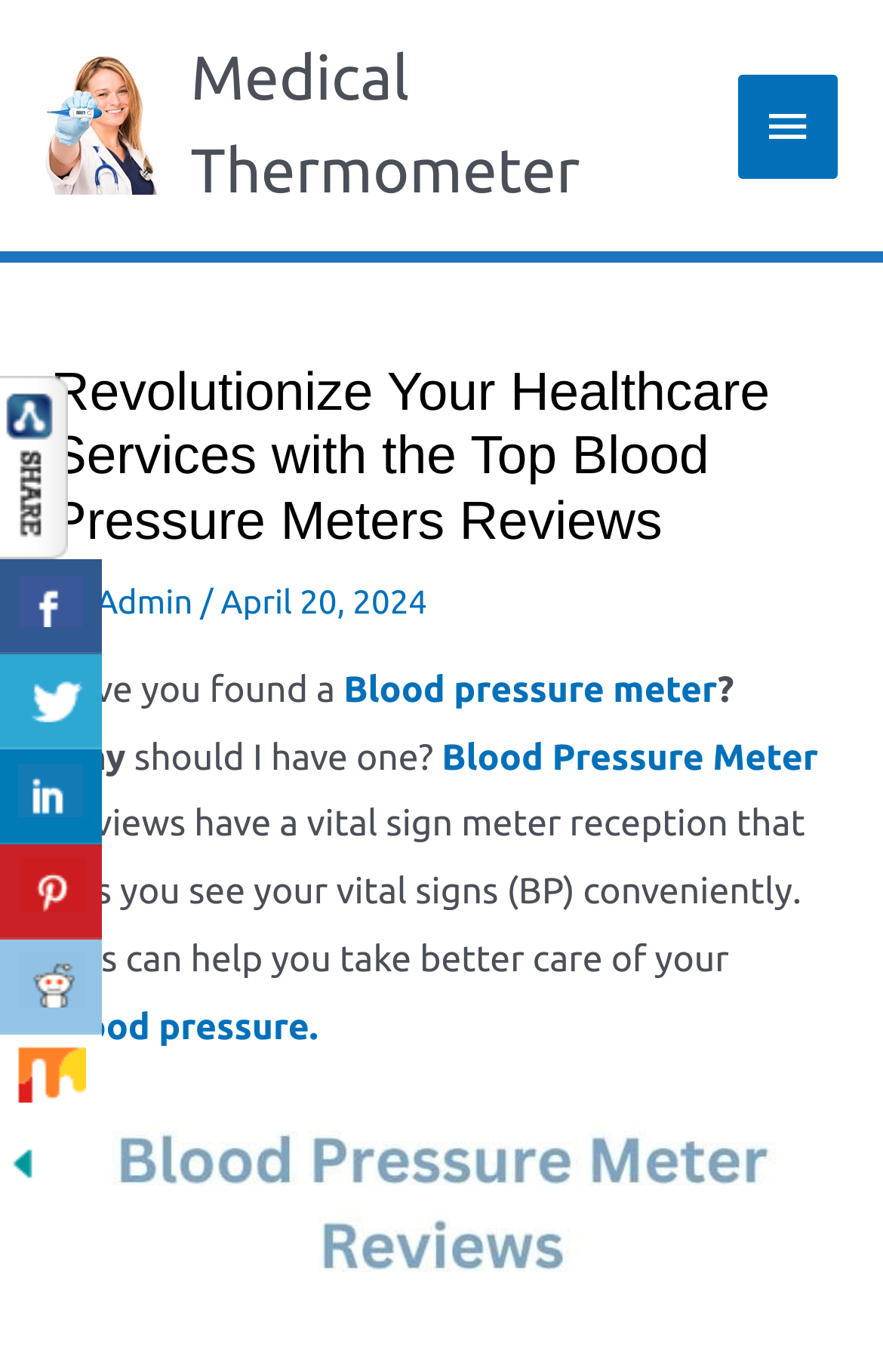Highlight the bounding box coordinates of the region I should click on to meet the following instruction: "Click on the 'Main Menu' button".

[0.836, 0.054, 0.949, 0.13]